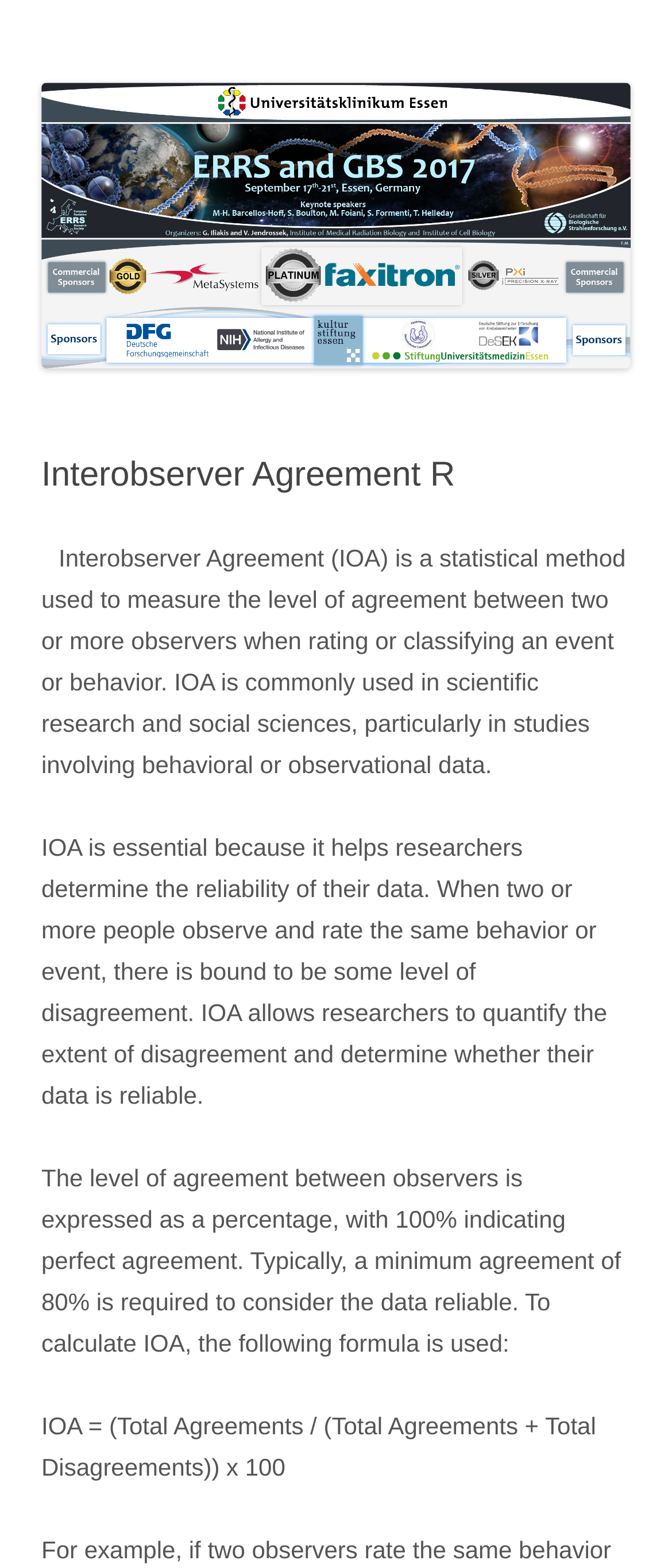Find the bounding box of the UI element described as: "Interobserver Agreement R". The bounding box coordinates should be given as four float values between 0 and 1, i.e., [left, top, right, bottom].

[0.062, 0.291, 0.677, 0.315]